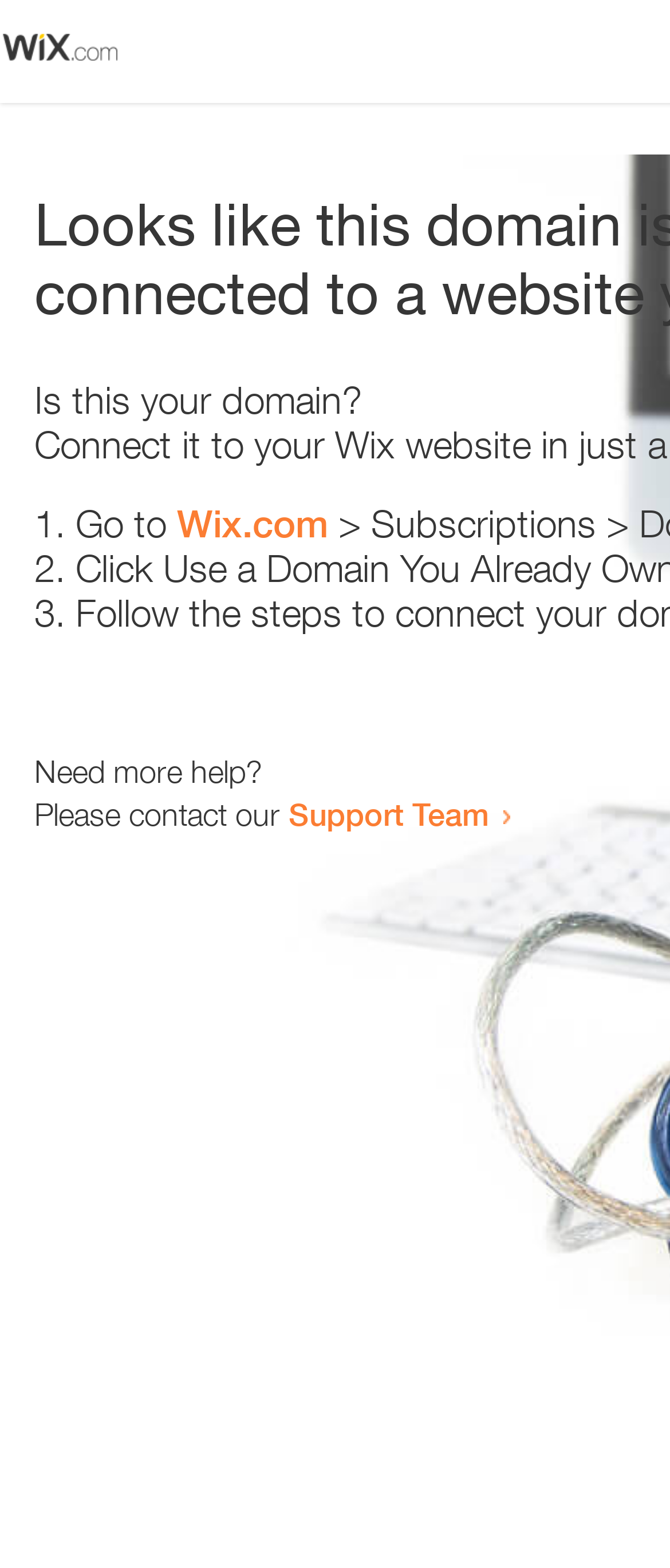What is the support team contact method?
Please provide a comprehensive answer to the question based on the webpage screenshot.

The webpage contains a link 'Support Team' which suggests that the support team can be contacted by clicking on this link. The exact contact method is not specified, but it is likely to be an email or a contact form.